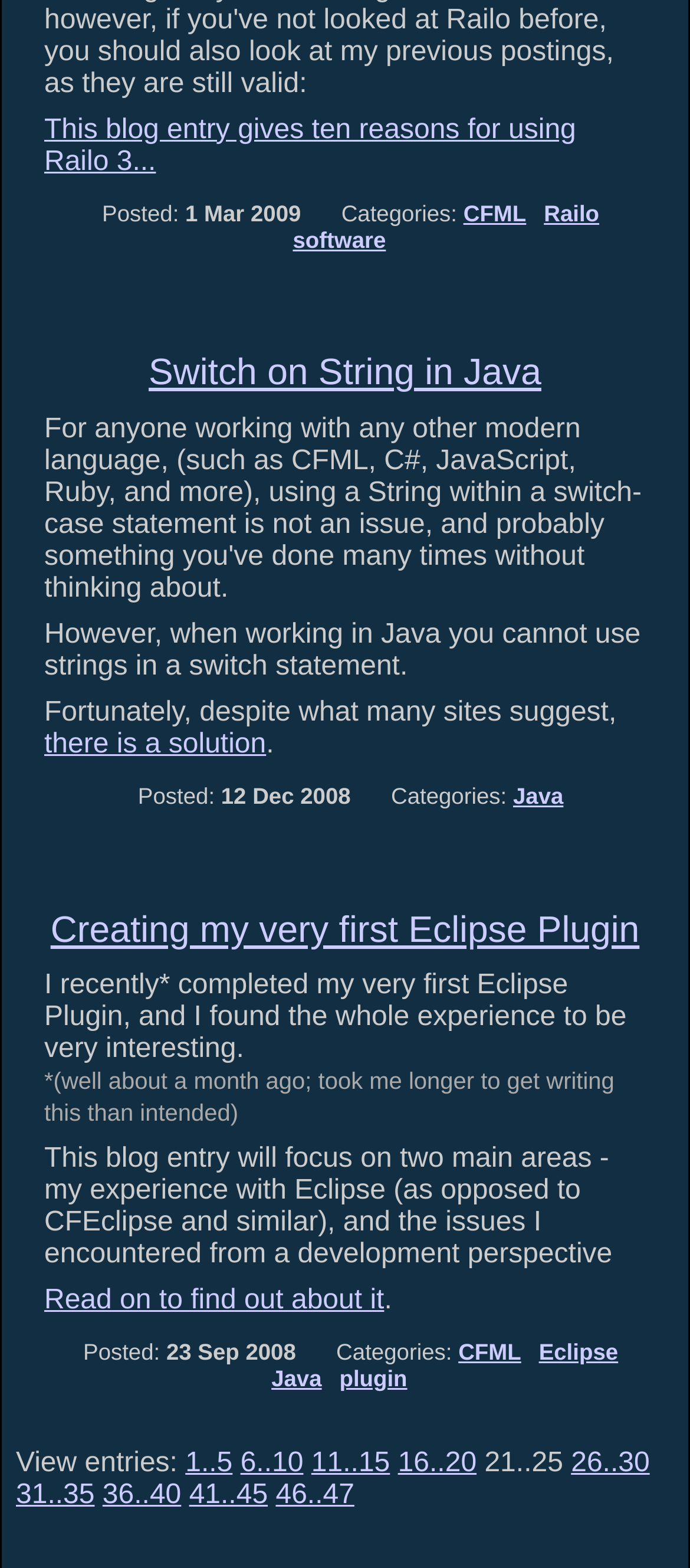Please determine the bounding box coordinates of the area that needs to be clicked to complete this task: 'Read more about the solution to using strings in a switch statement'. The coordinates must be four float numbers between 0 and 1, formatted as [left, top, right, bottom].

[0.064, 0.465, 0.386, 0.484]